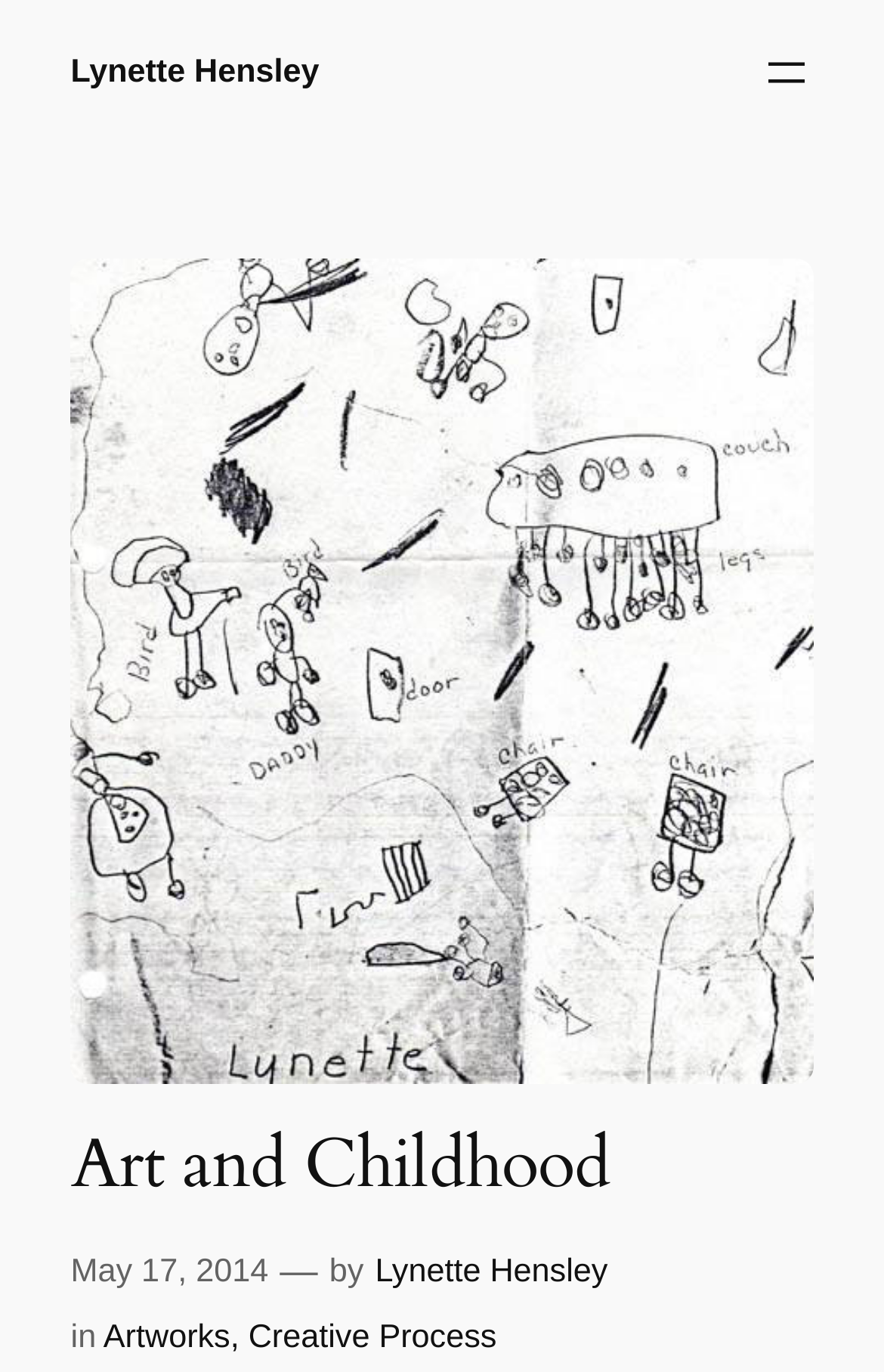Is there a menu on the webpage?
Please use the image to deliver a detailed and complete answer.

There is a button labeled 'Open menu' at the top right corner of the webpage, which suggests that there is a menu that can be opened.